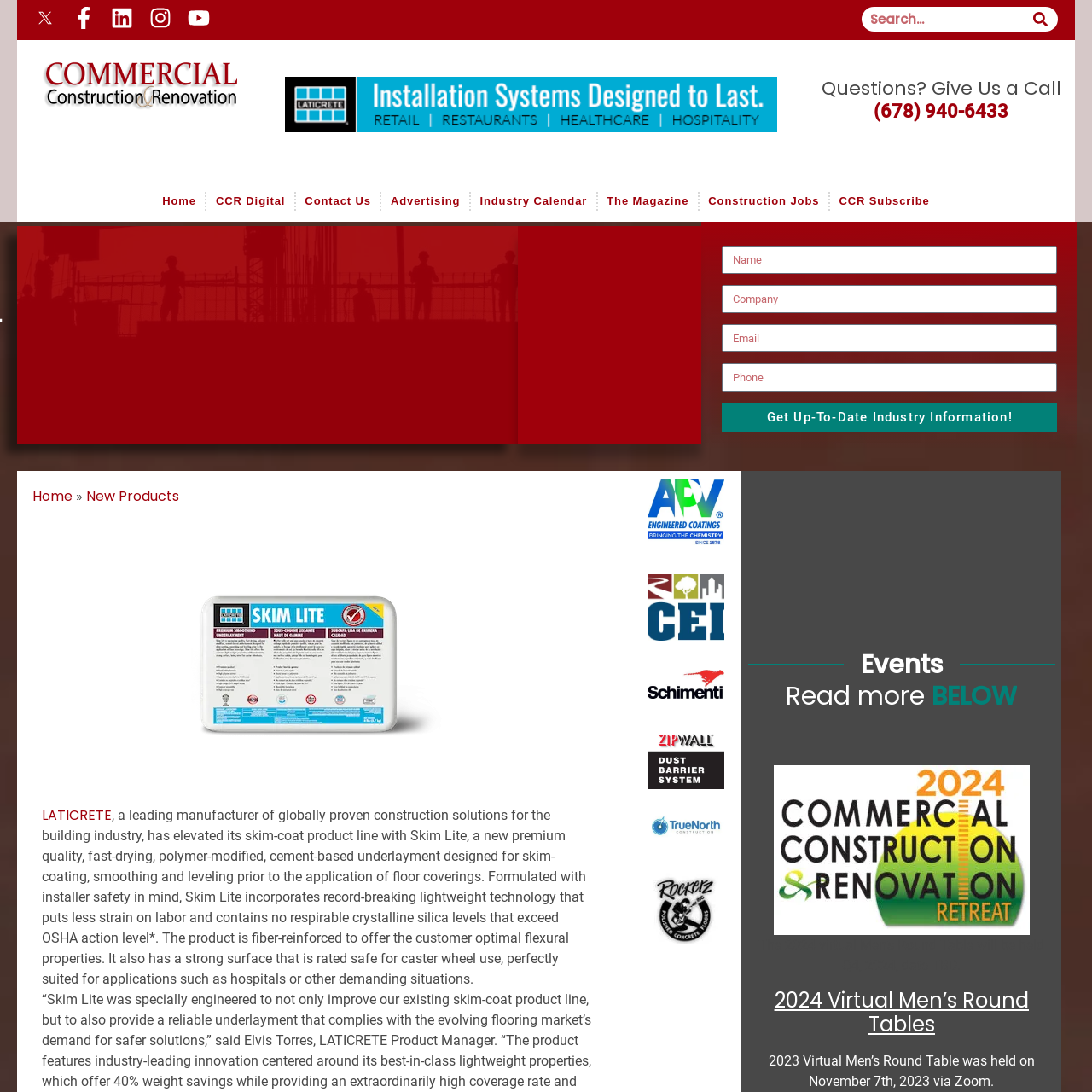Carefully inspect the area of the image highlighted by the red box and deliver a detailed response to the question below, based on your observations: What is the purpose of the image on the webpage?

The caption suggests that the image's placement on the page is connected to the broader theme of collaboration and community in the construction and building solutions sector, implying that the image is intended to highlight the importance of collaboration in this industry.